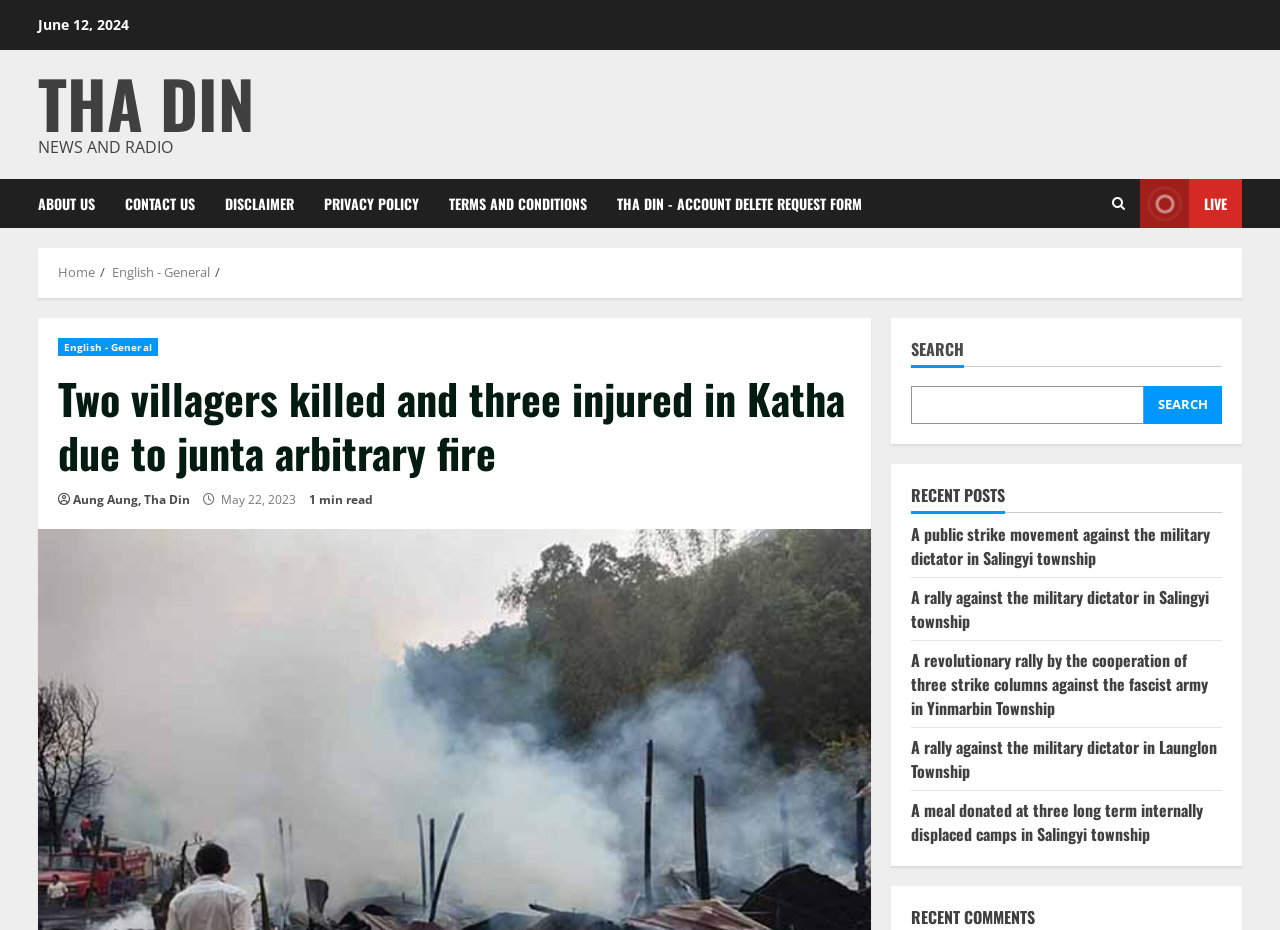Use a single word or phrase to answer the question: What is the category of the news article?

English - General